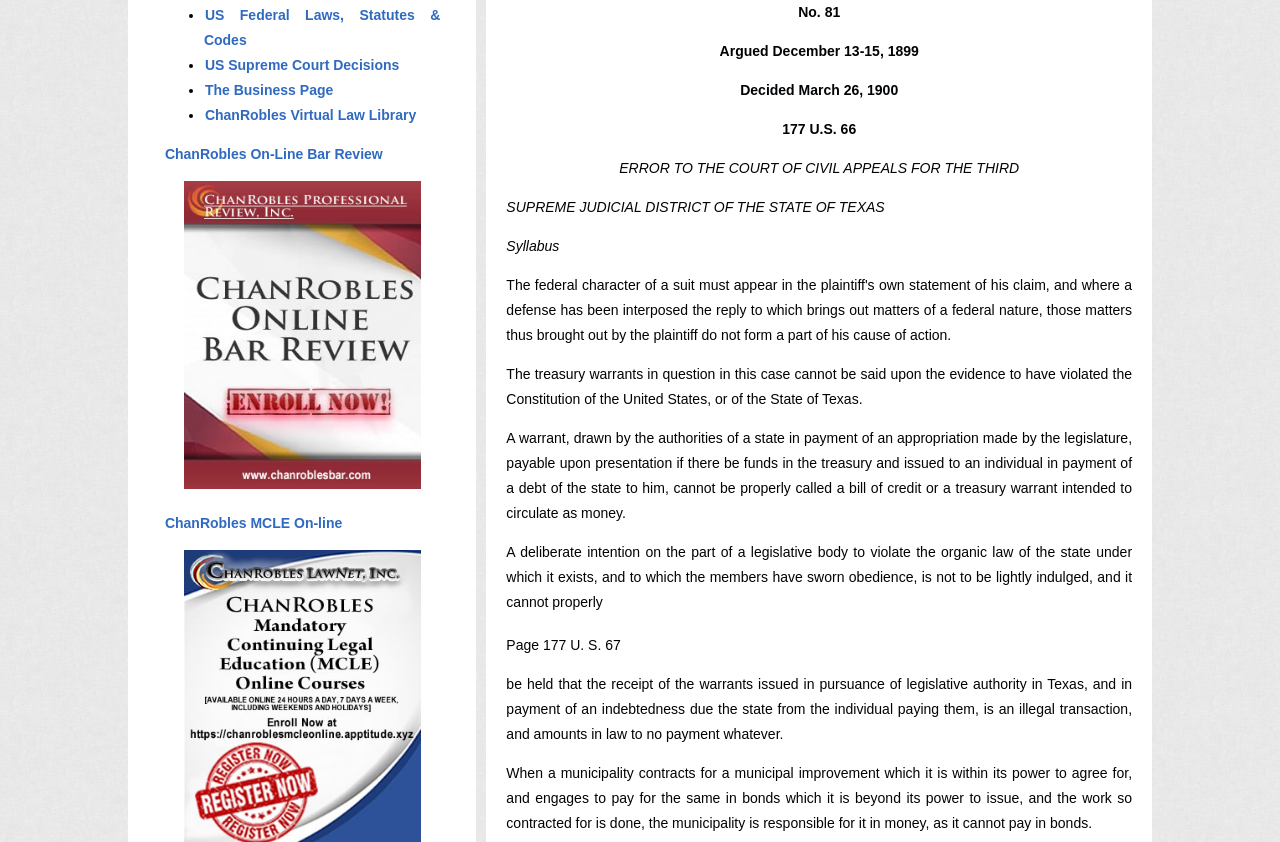Given the description of the UI element: "Page 177 U. S. 67", predict the bounding box coordinates in the form of [left, top, right, bottom], with each value being a float between 0 and 1.

[0.396, 0.757, 0.485, 0.776]